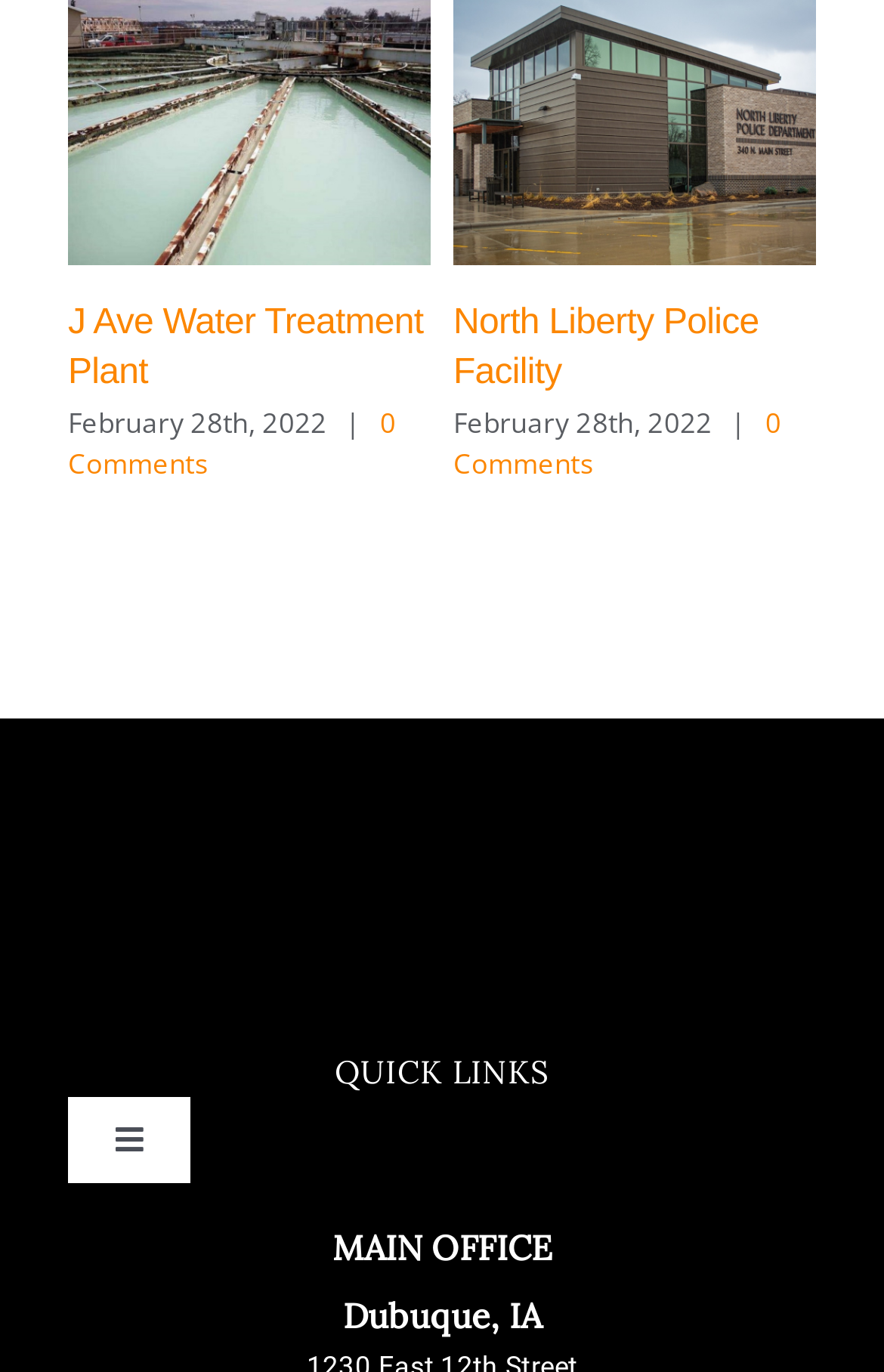Can you specify the bounding box coordinates for the region that should be clicked to fulfill this instruction: "go to Our Work page".

[0.0, 0.863, 1.0, 0.97]